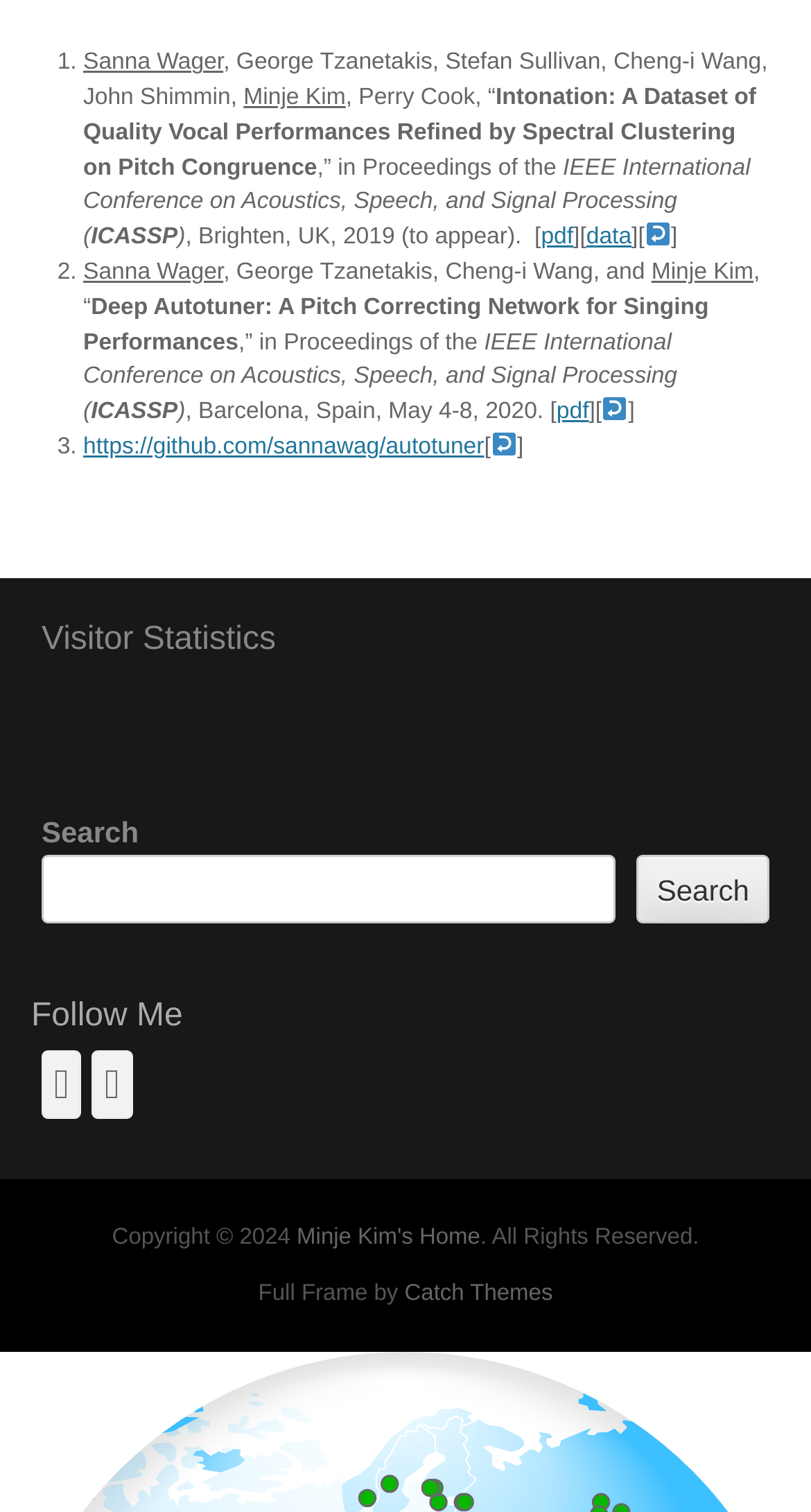Please identify the bounding box coordinates of the element on the webpage that should be clicked to follow this instruction: "Download the pdf". The bounding box coordinates should be given as four float numbers between 0 and 1, formatted as [left, top, right, bottom].

[0.686, 0.264, 0.726, 0.281]